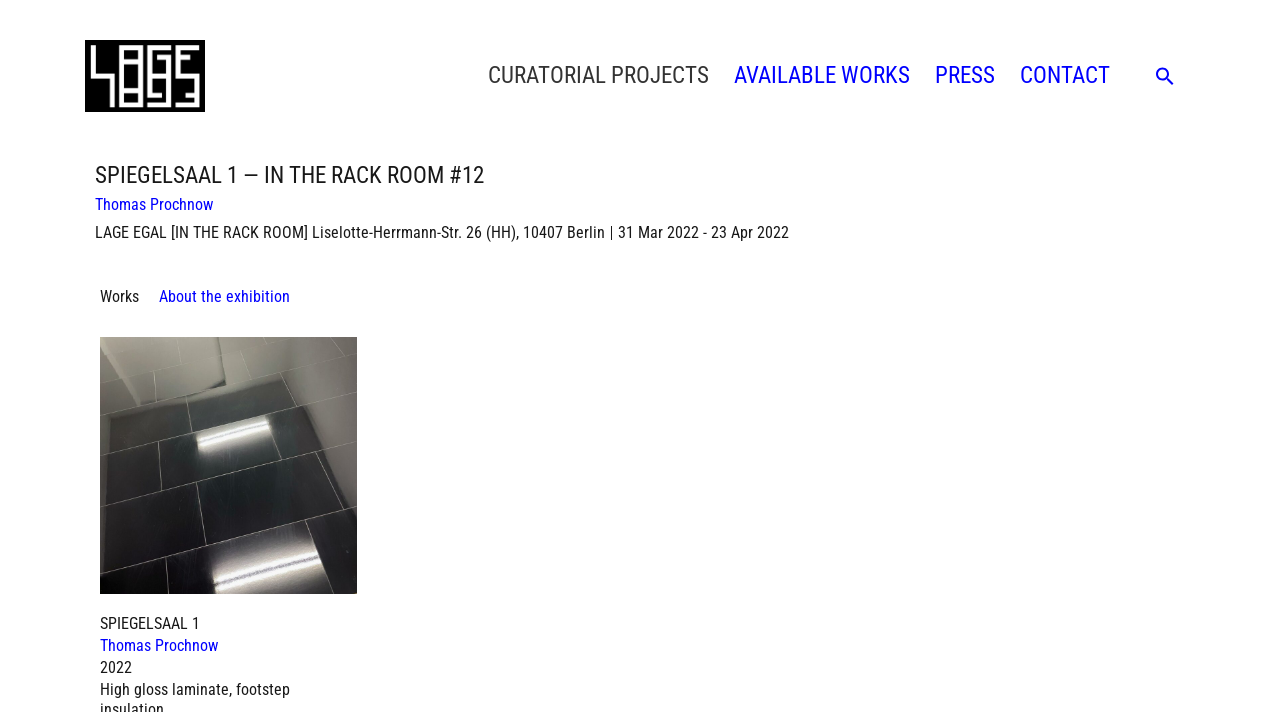Identify the bounding box coordinates of the element to click to follow this instruction: 'Contact the gallery'. Ensure the coordinates are four float values between 0 and 1, provided as [left, top, right, bottom].

[0.797, 0.069, 0.867, 0.145]